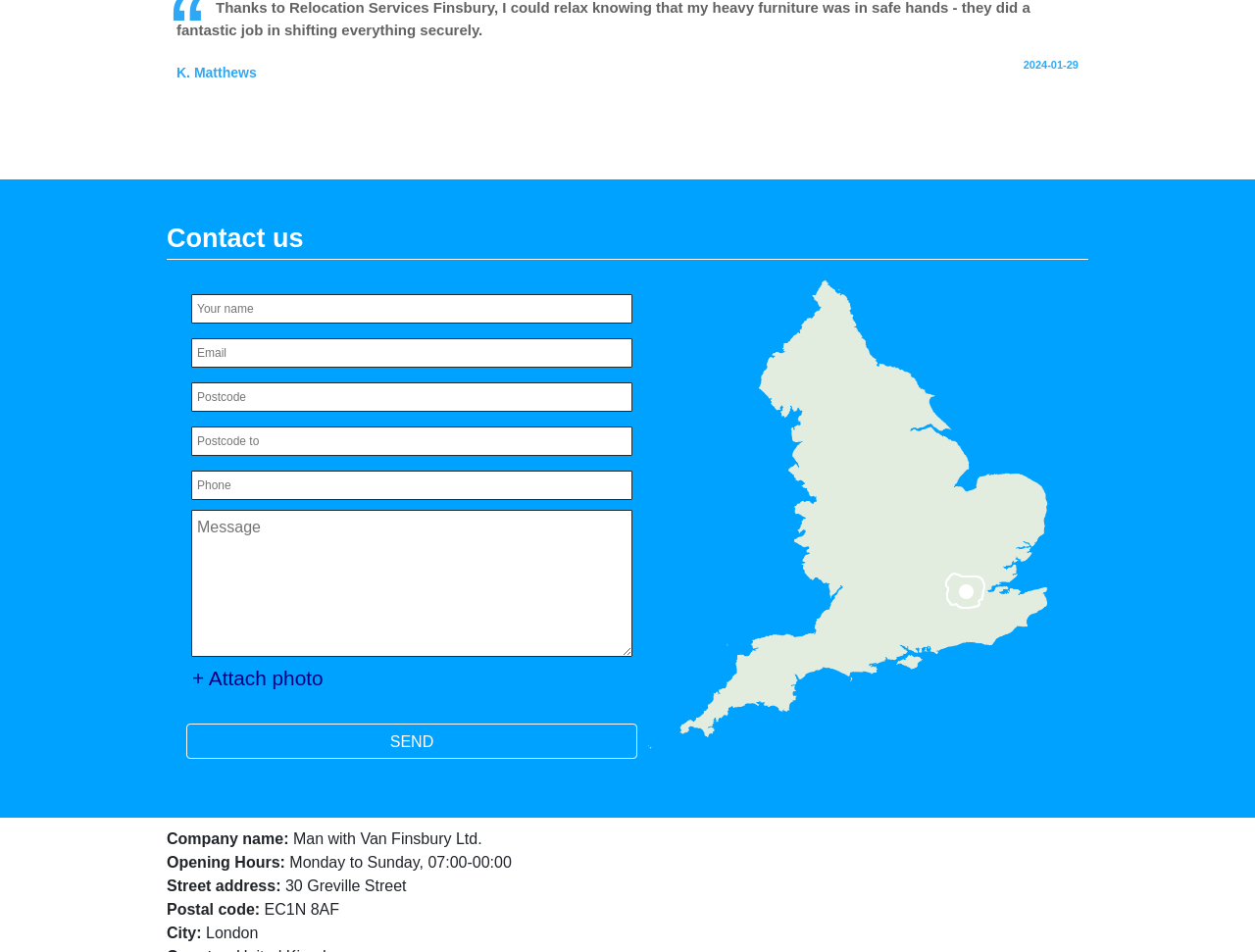What is the company name?
Relying on the image, give a concise answer in one word or a brief phrase.

Man with Van Finsbury Ltd.